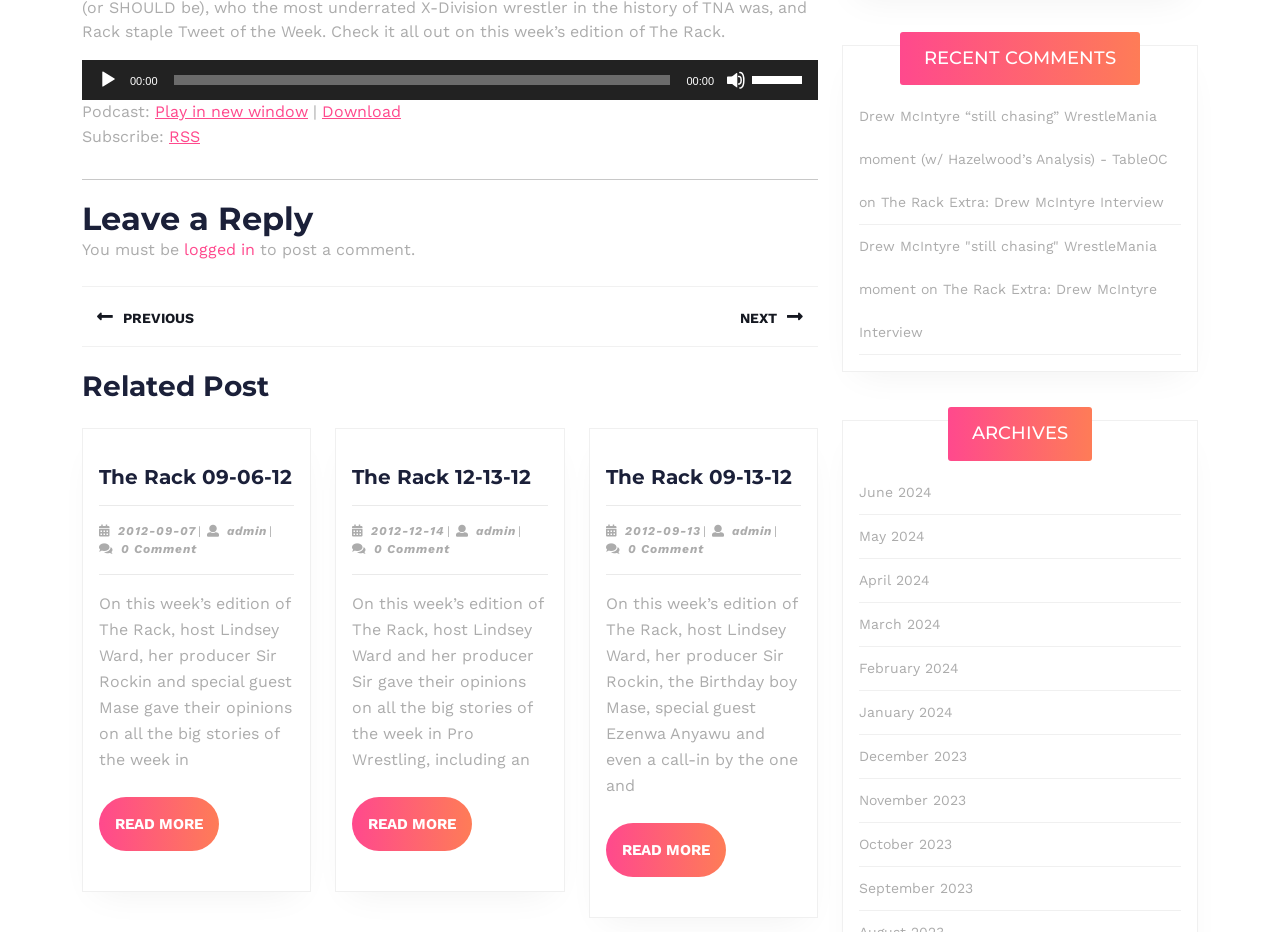Extract the bounding box coordinates for the UI element described as: "Read MoreRead More".

[0.077, 0.855, 0.171, 0.914]